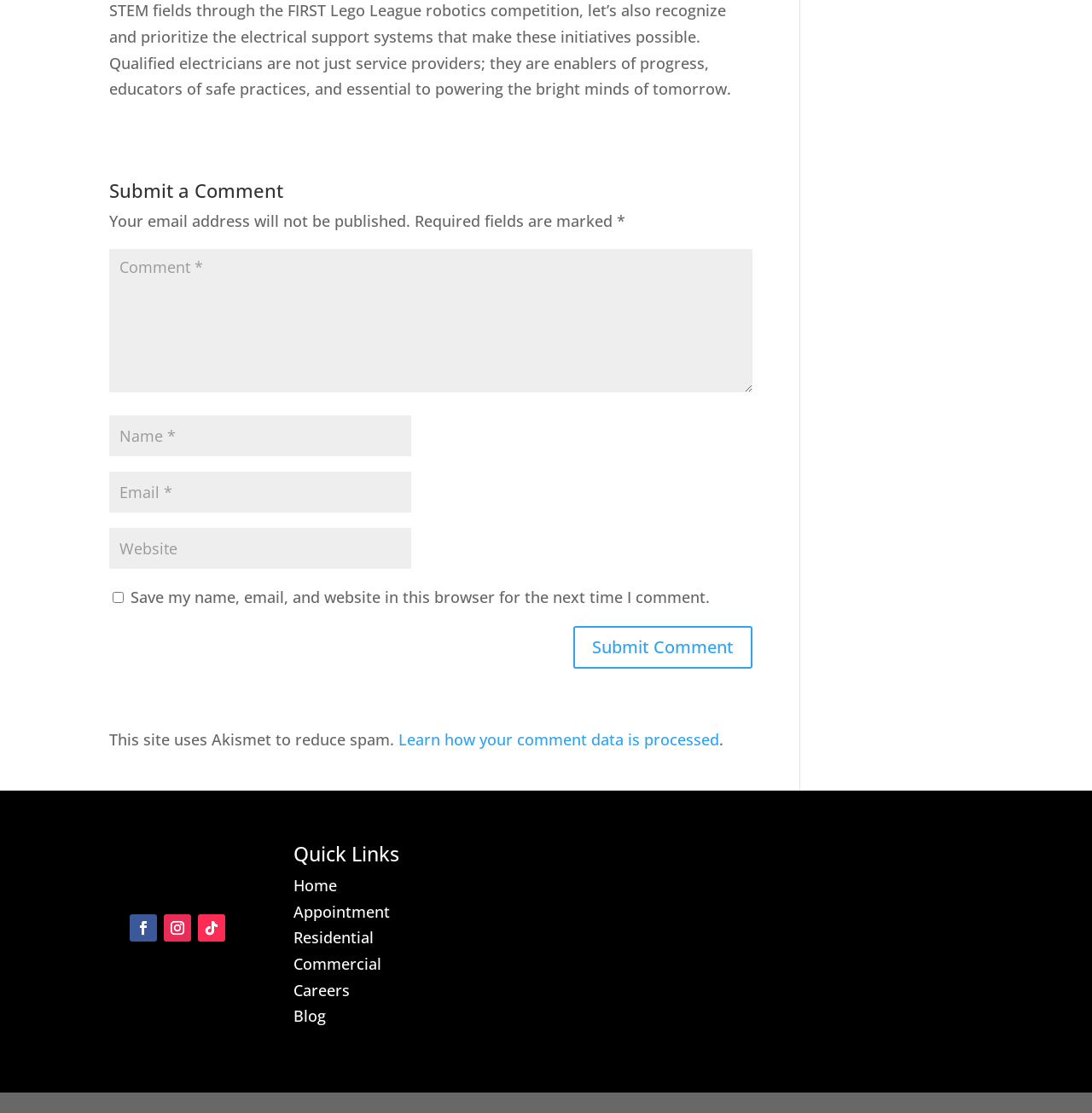Please find the bounding box coordinates (top-left x, top-left y, bottom-right x, bottom-right y) in the screenshot for the UI element described as follows: input value="Email *" aria-describedby="email-notes" name="email"

[0.1, 0.424, 0.377, 0.461]